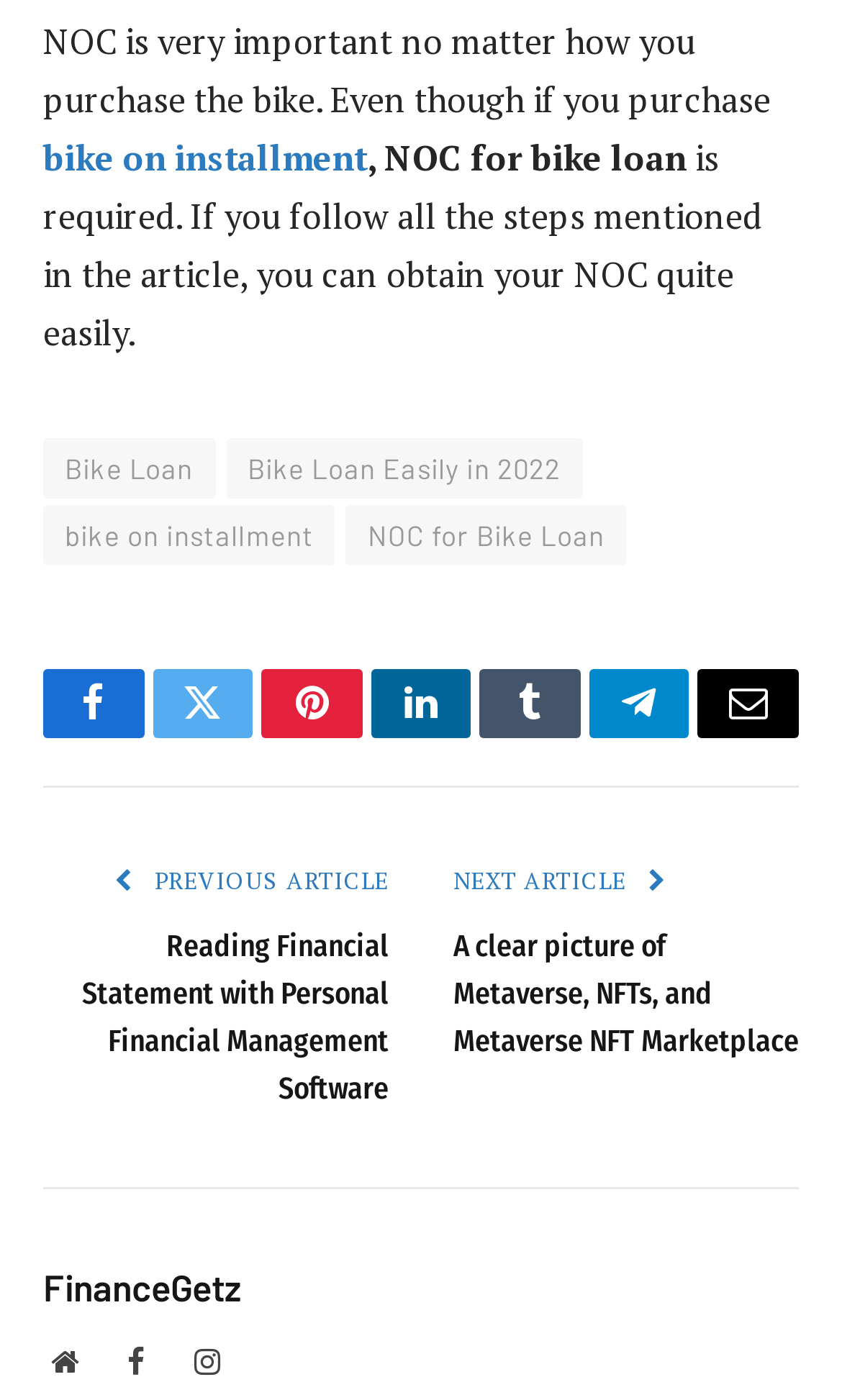What is the website's name?
Using the visual information, reply with a single word or short phrase.

FinanceGetz